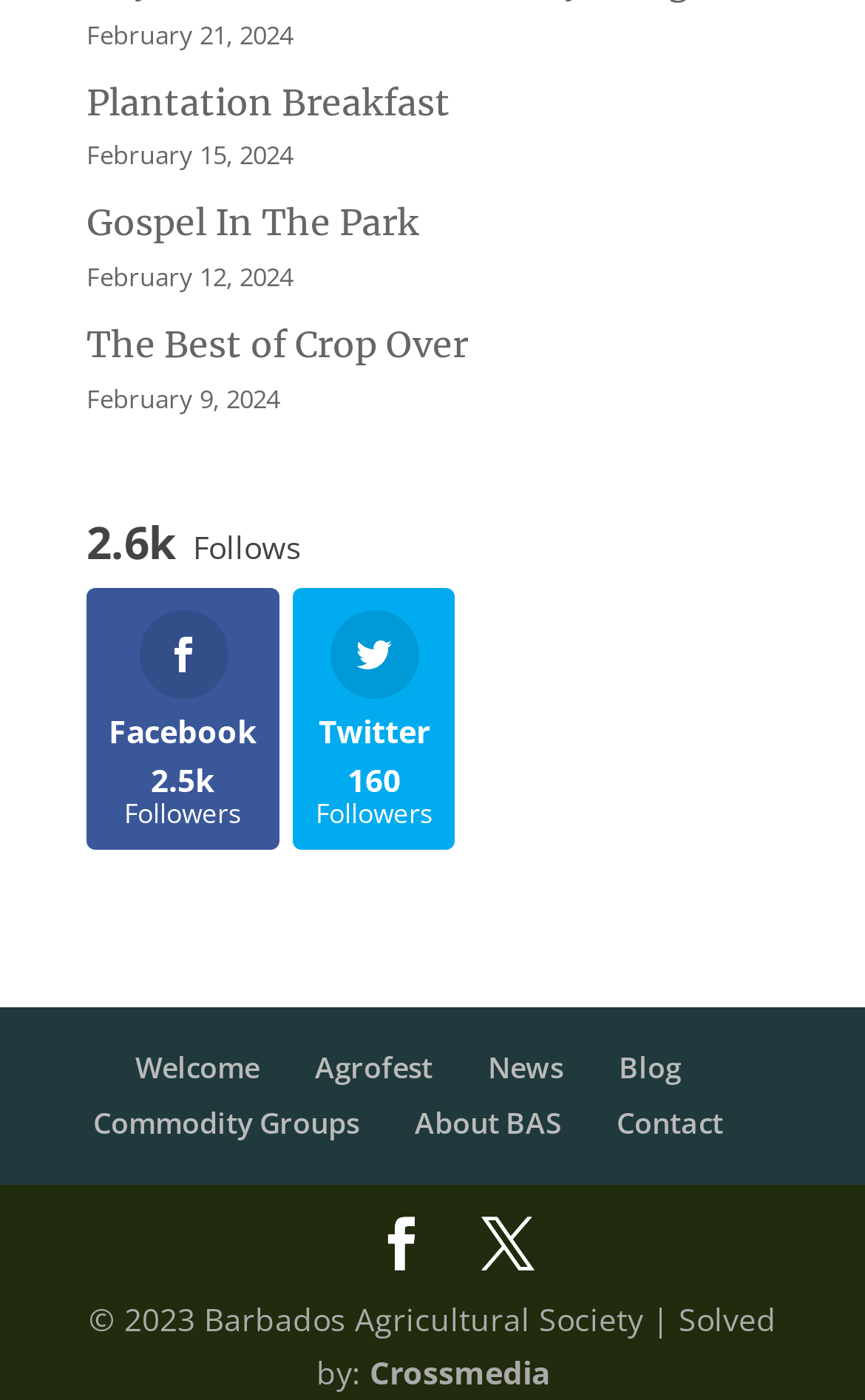Could you find the bounding box coordinates of the clickable area to complete this instruction: "Follow on Facebook"?

[0.1, 0.421, 0.323, 0.608]